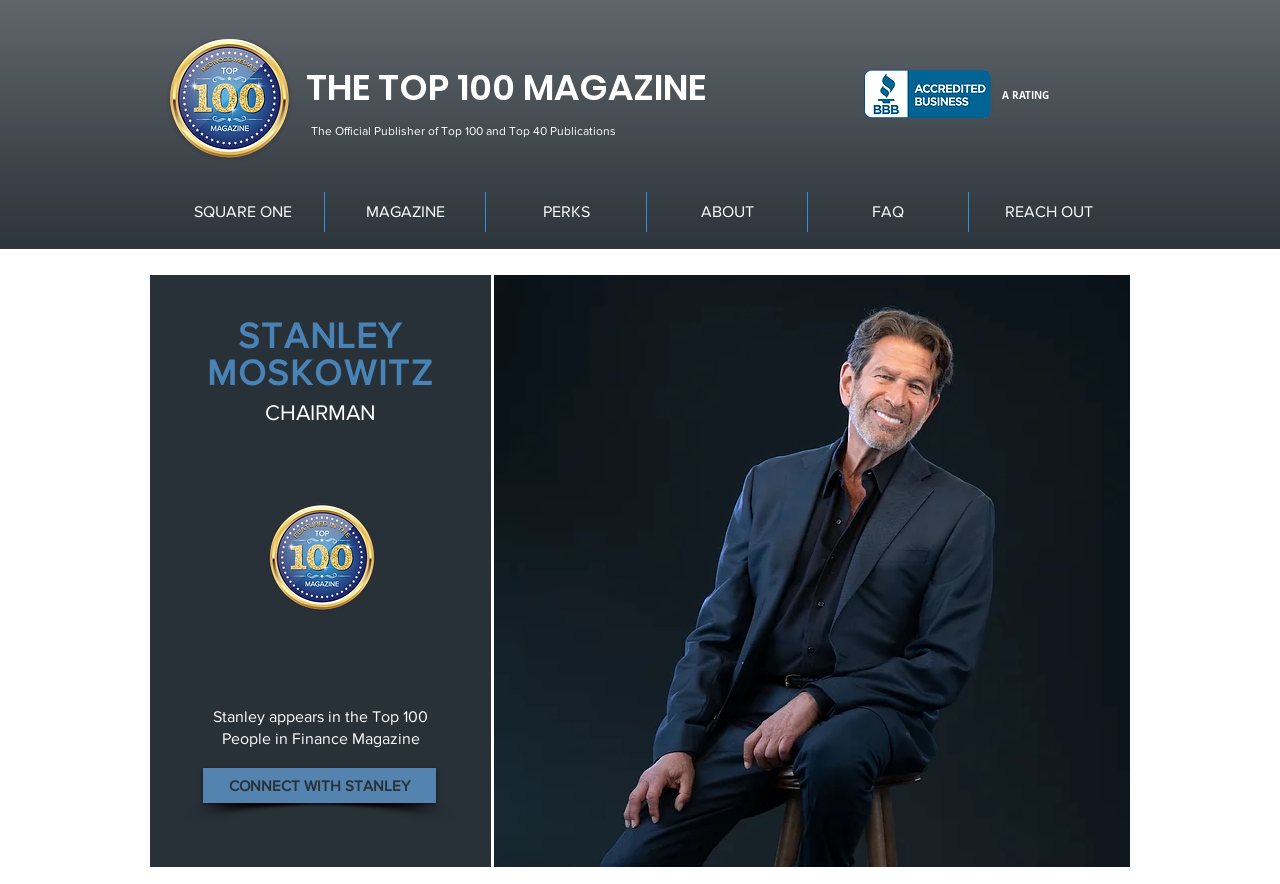Please indicate the bounding box coordinates of the element's region to be clicked to achieve the instruction: "Connect with Stanley". Provide the coordinates as four float numbers between 0 and 1, i.e., [left, top, right, bottom].

[0.159, 0.869, 0.341, 0.908]